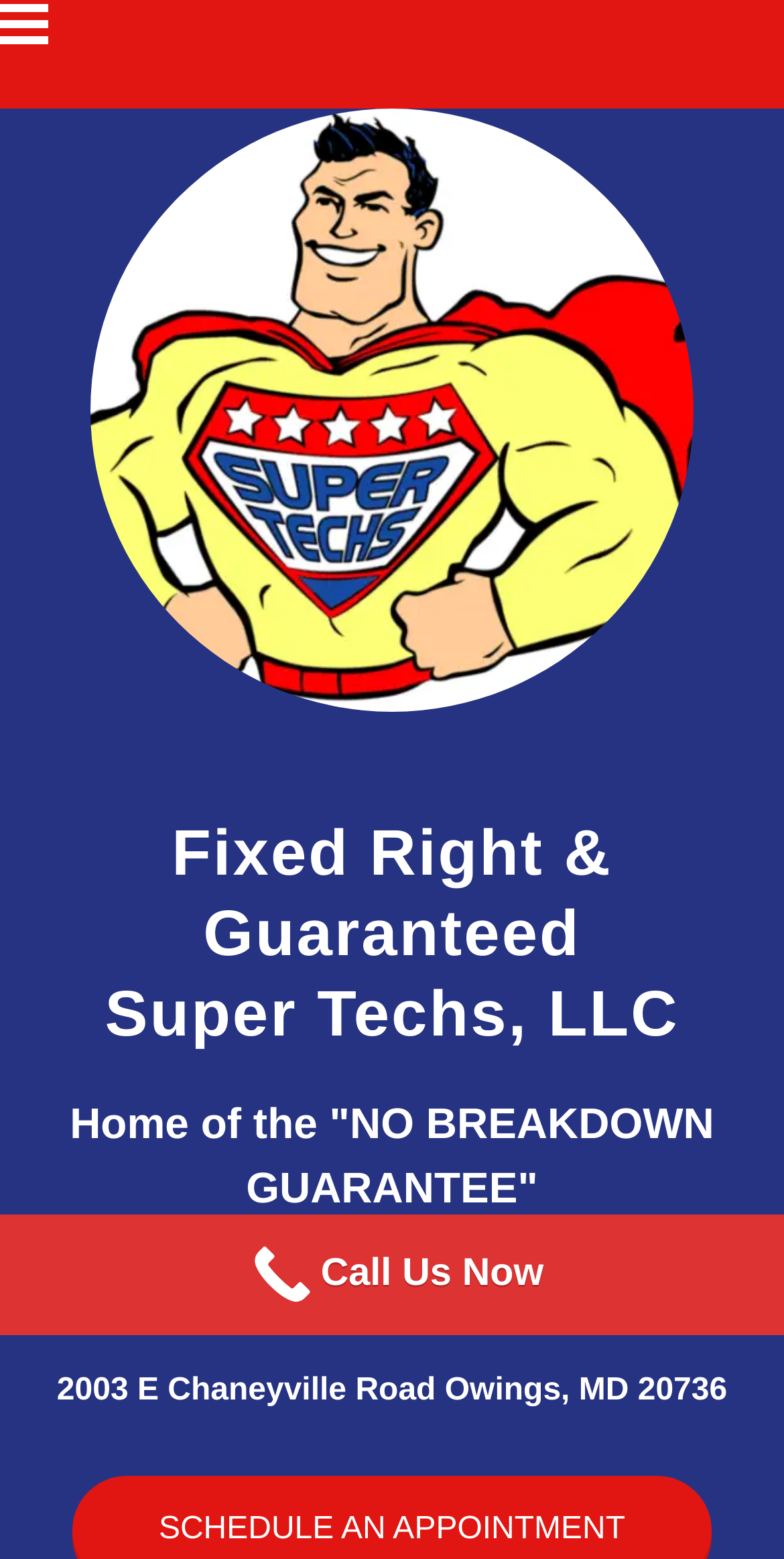What is the address of the company?
Refer to the image and give a detailed answer to the query.

I found the address by looking at the static text elements on the webpage, specifically the one that says '2003 E Chaneyville Road Owings, MD 20736'.